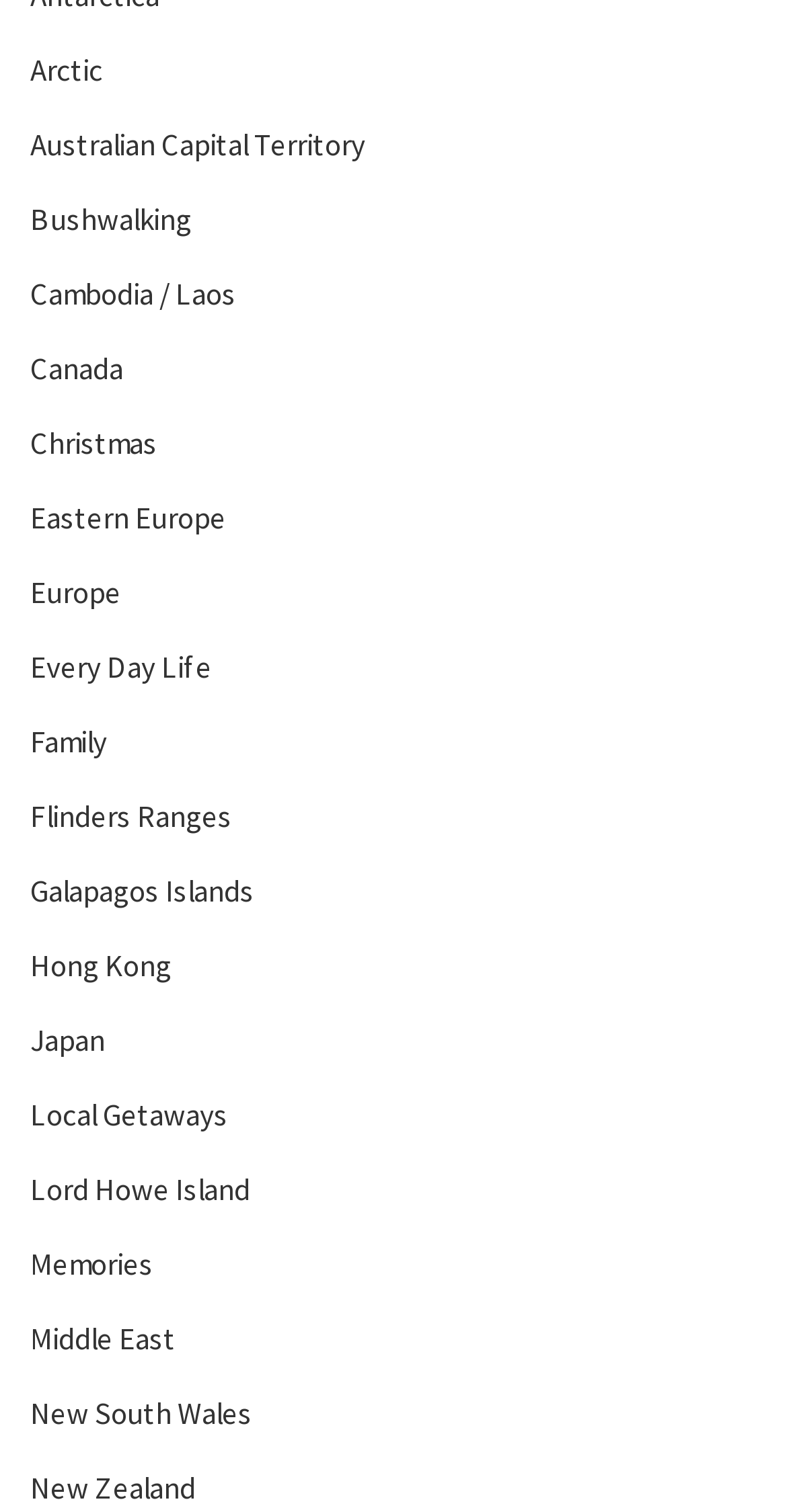Please find the bounding box coordinates of the clickable region needed to complete the following instruction: "Explore the page about Bushwalking". The bounding box coordinates must consist of four float numbers between 0 and 1, i.e., [left, top, right, bottom].

[0.038, 0.132, 0.244, 0.158]